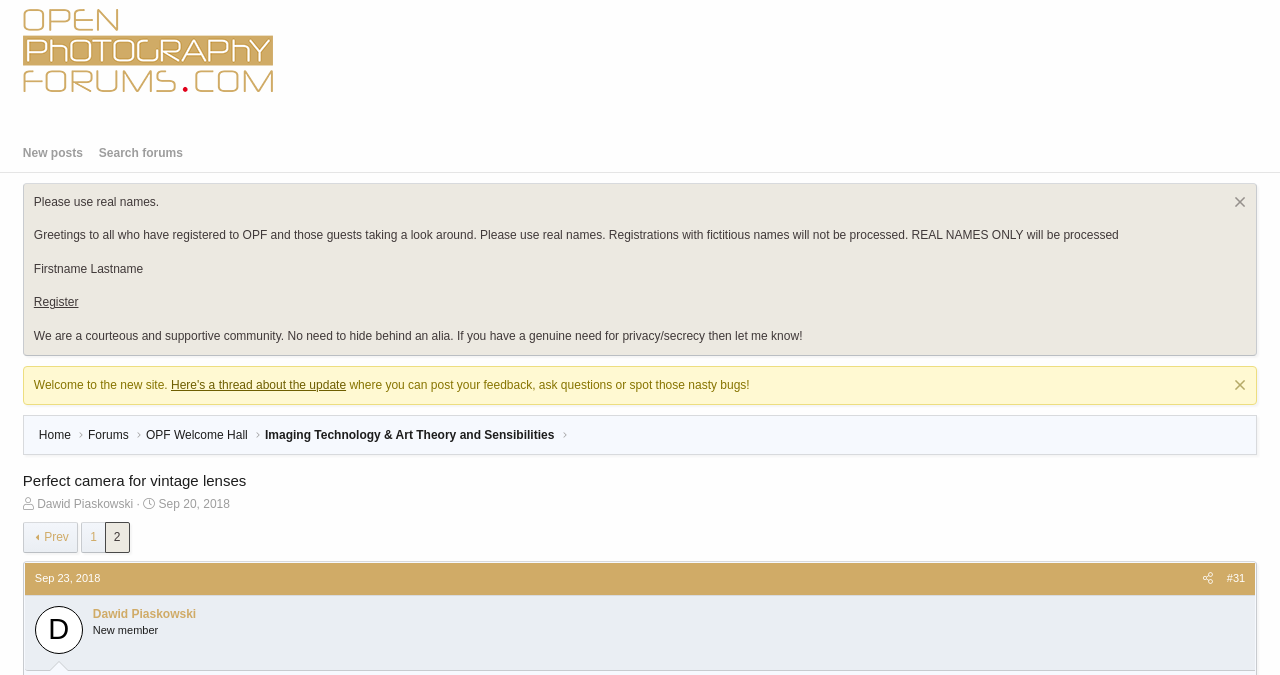Provide the bounding box coordinates for the area that should be clicked to complete the instruction: "Click on the 'Dawid Piaskowski' link".

[0.027, 0.073, 0.065, 0.144]